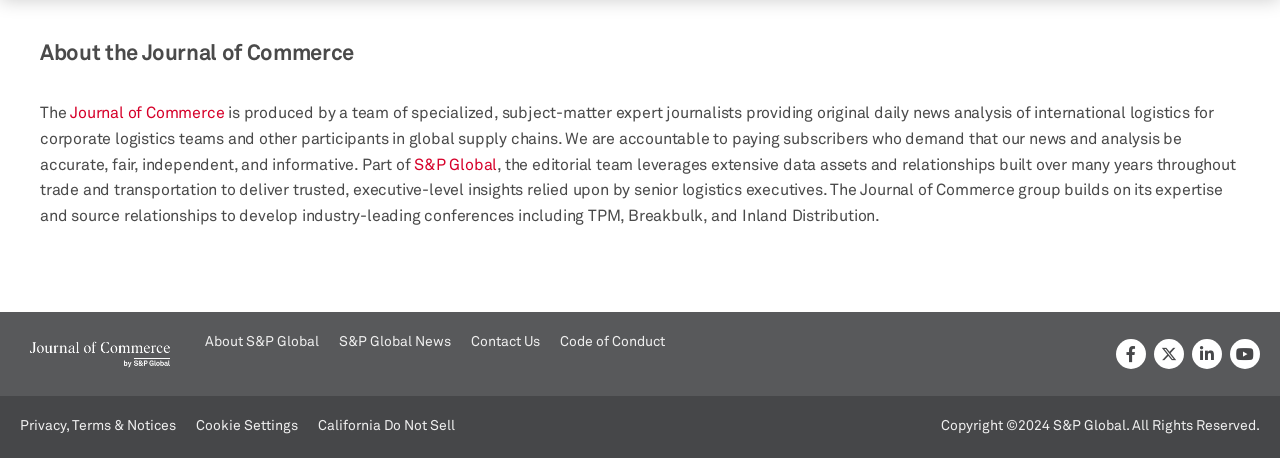Using the information from the screenshot, answer the following question thoroughly:
What is the Journal of Commerce about?

Based on the webpage content, the Journal of Commerce is about providing original daily news analysis of international logistics for corporate logistics teams and other participants in global supply chains.